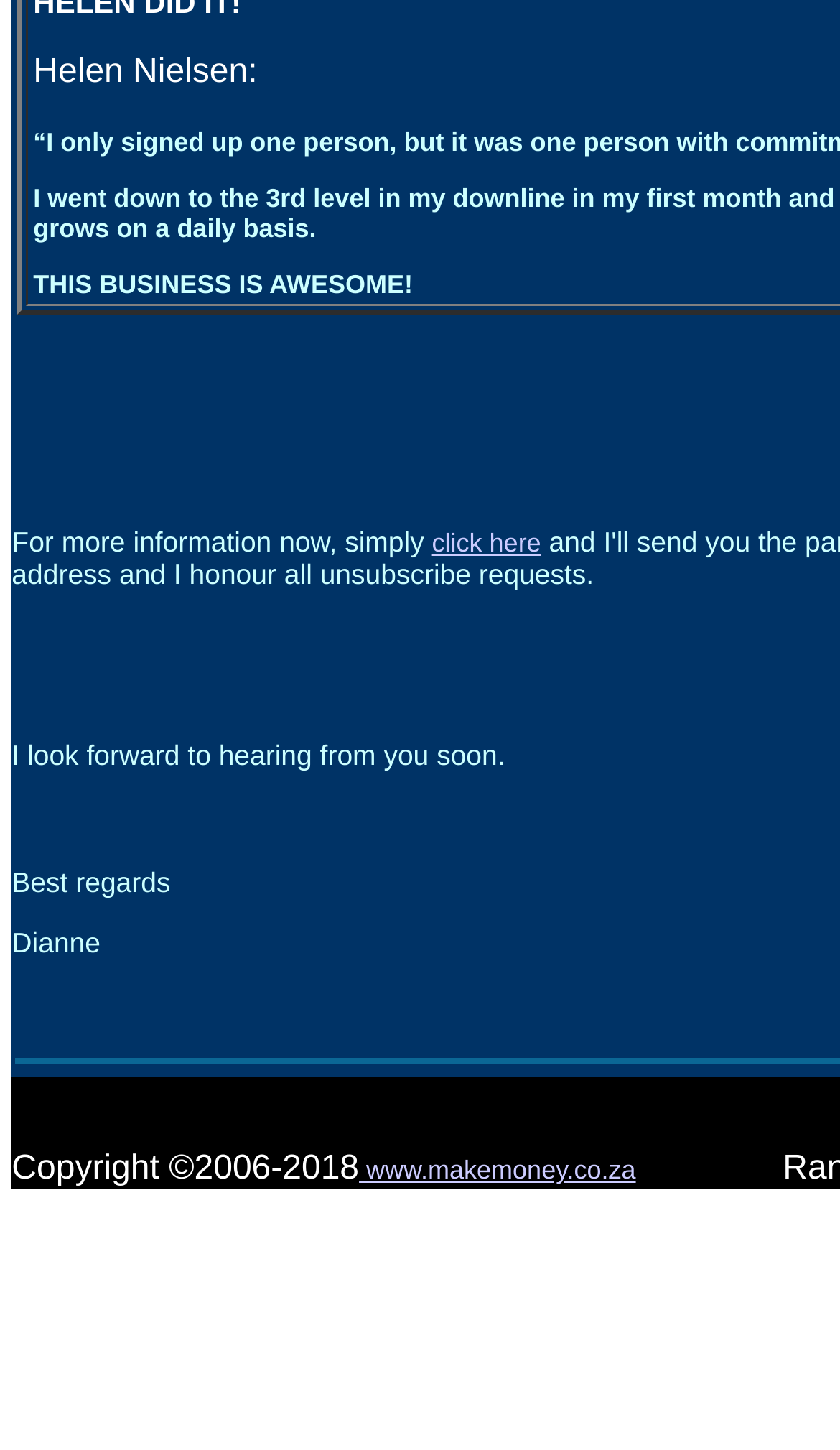What is the name at the end of the message?
Answer the question with just one word or phrase using the image.

Dianne